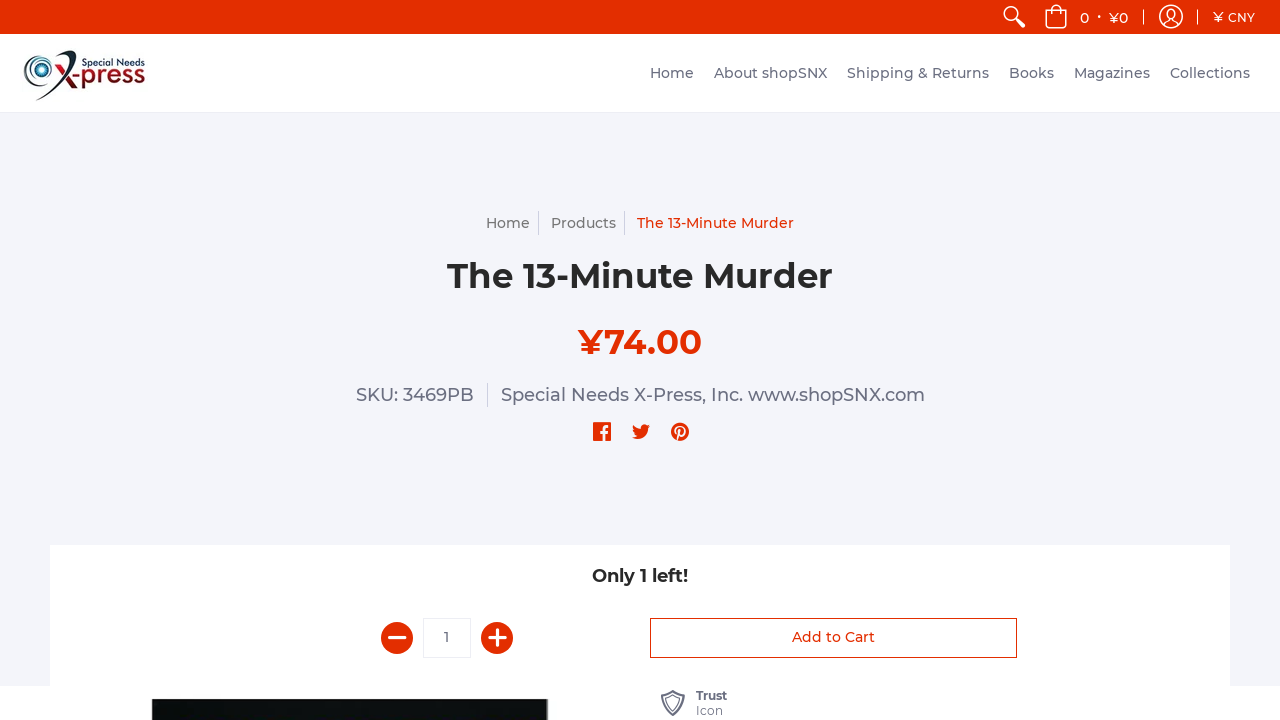Generate a thorough description of the webpage.

This webpage appears to be an e-commerce product page for a book titled "The 13-Minute Murder". At the top of the page, there is a navigation menu with options for searching, logging in, and selecting a currency. Below this, there is a logo and a main menu with links to the home page, about the shop, shipping and returns, books, magazines, and collections.

The main content of the page is divided into two sections. On the left, there is a breadcrumb navigation menu showing the path from the home page to the current product page. Below this, there is a heading with the product title, followed by the price, ¥74.00. There is also a SKU number, a link to the shop's website, and social media buttons for Facebook, Twitter, and Pinterest.

On the right side of the page, there is a section with a heading that says "Only 1 left!" in a prominent font. Below this, there are buttons to subtract or add the product quantity, a spin button to select the quantity, and an "Add to Cart" button.

At the very bottom of the page, there is a trust badge with a shield icon and the text "Trust" and "Icon".